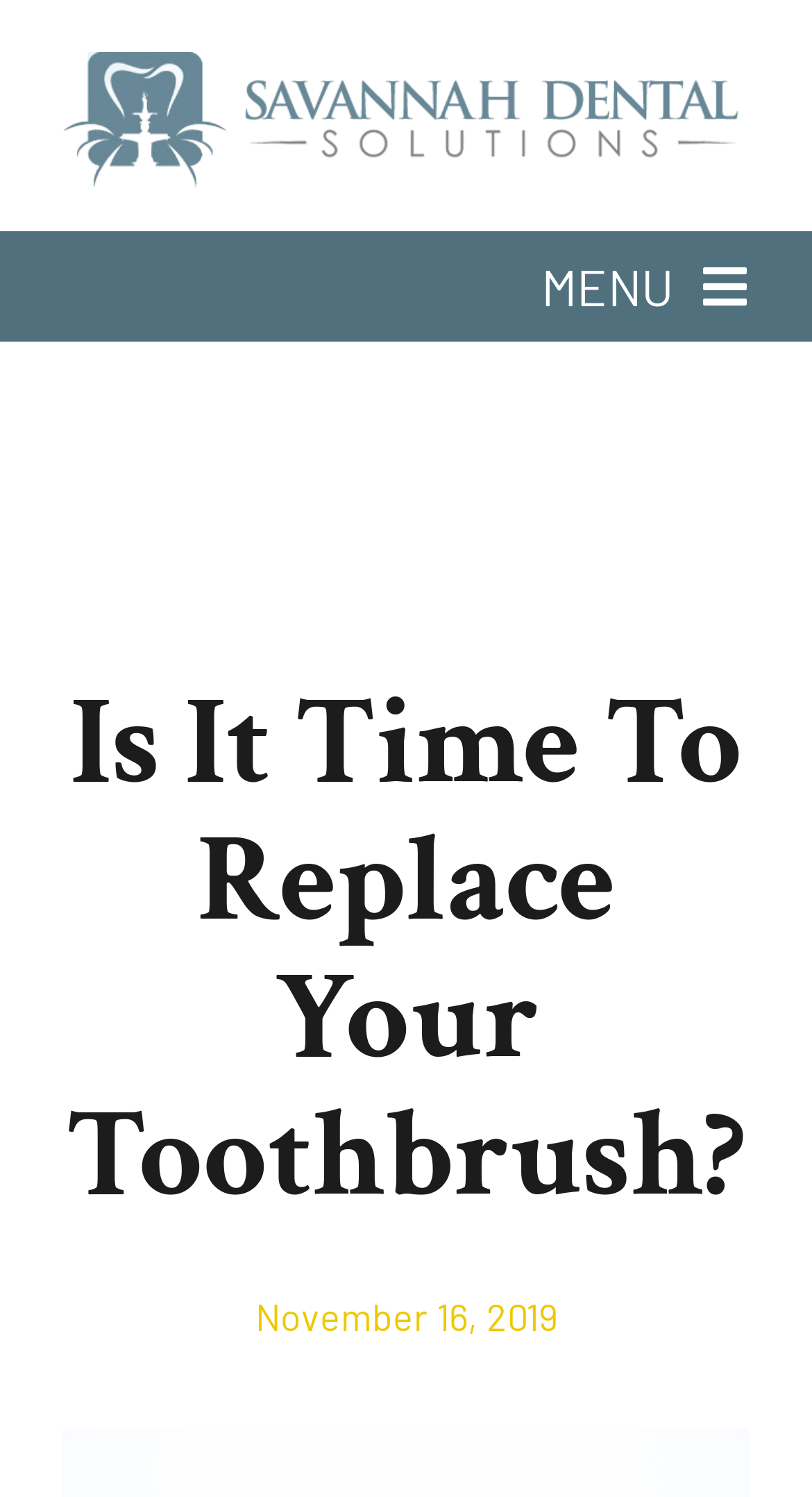Pinpoint the bounding box coordinates of the area that must be clicked to complete this instruction: "Click the logo".

[0.077, 0.032, 0.923, 0.063]